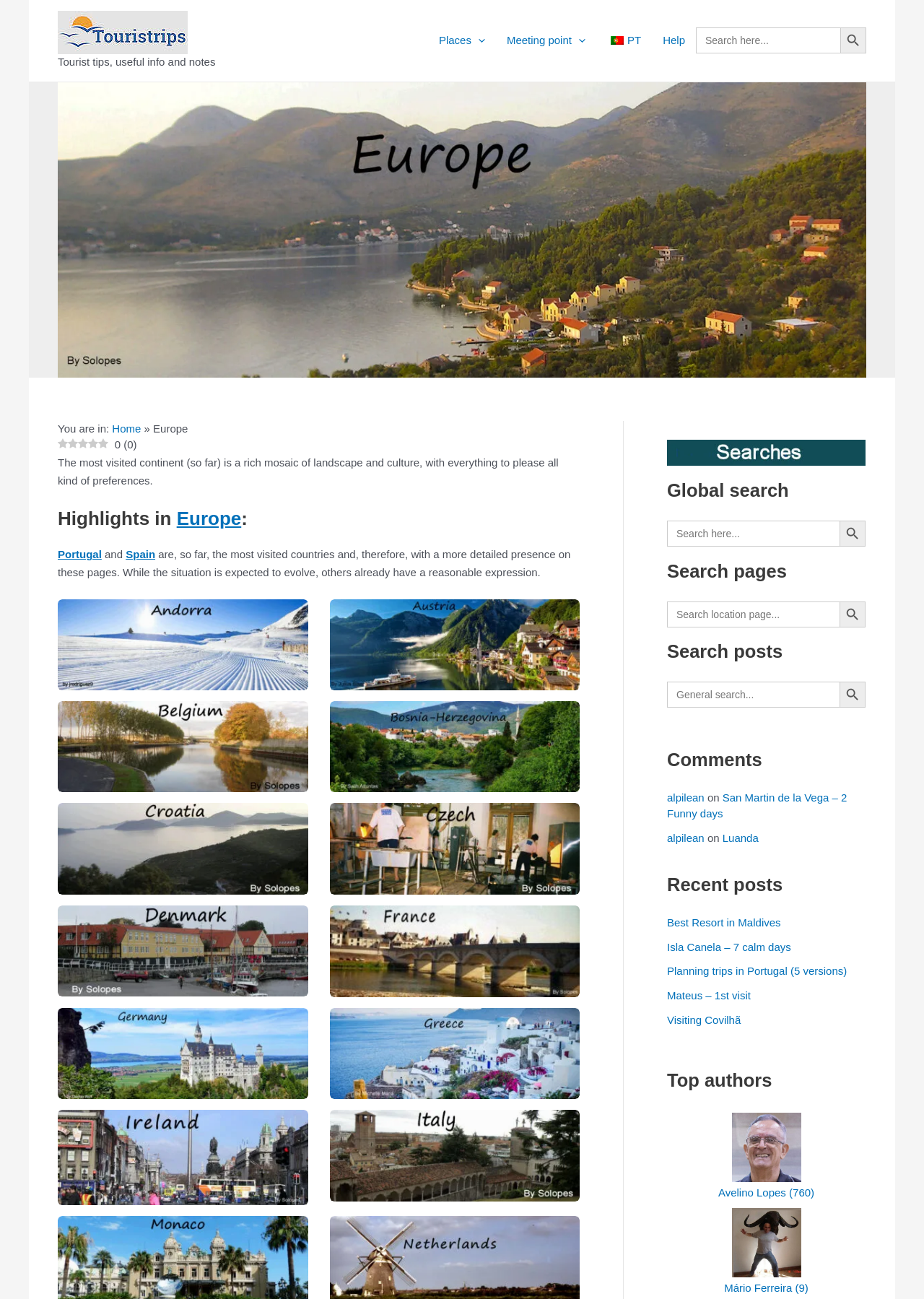Could you specify the bounding box coordinates for the clickable section to complete the following instruction: "Go to Meeting point menu"?

[0.537, 0.009, 0.645, 0.054]